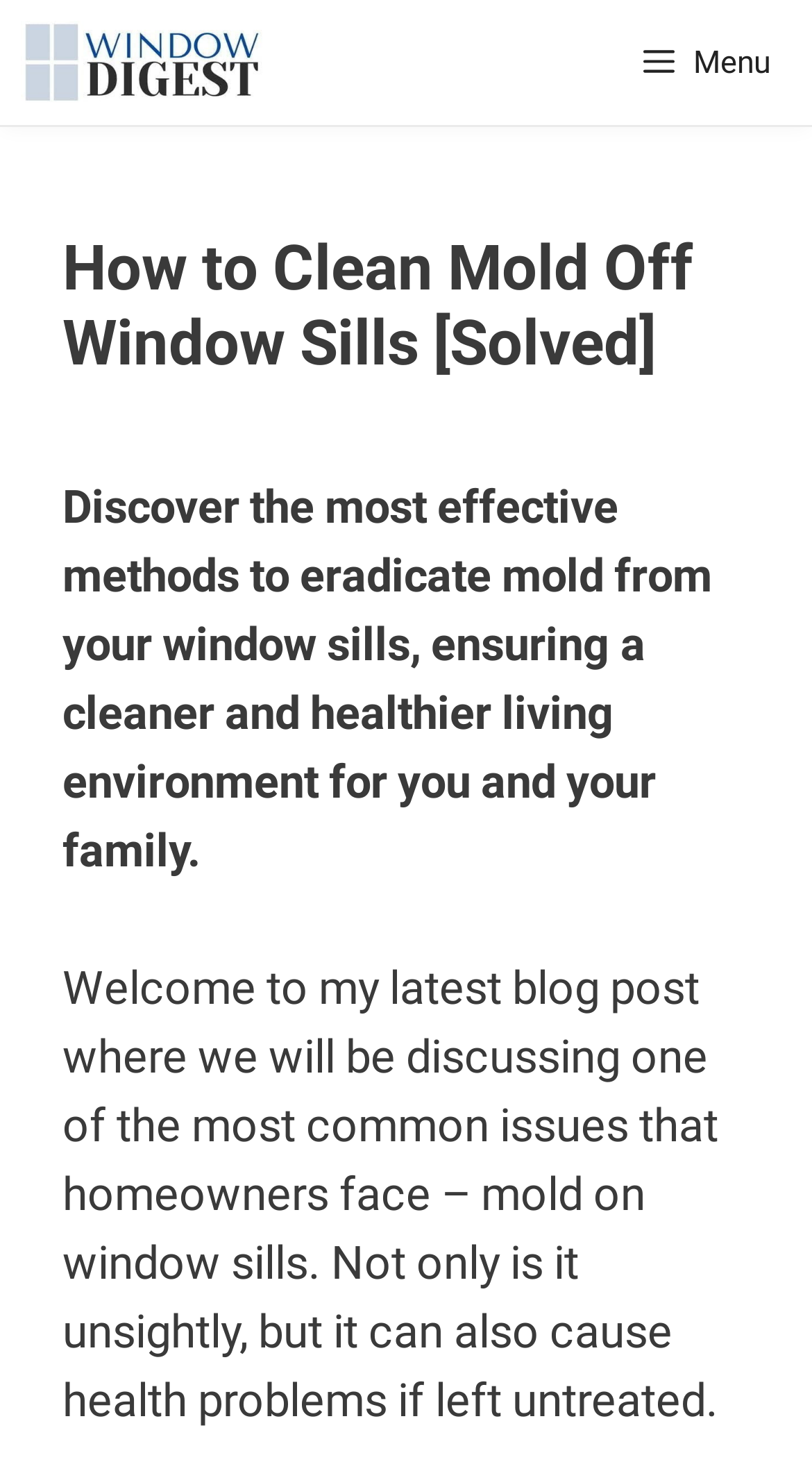Explain the webpage's layout and main content in detail.

The webpage is about cleaning mold off window sills, with a focus on providing effective methods for a cleaner and healthier living environment. At the top left corner, there is a link to "Window Digest" accompanied by an image with the same name. On the top right corner, there is a button labeled "Menu" that controls a mobile menu.

Below the top section, there is a header area that spans most of the width of the page. Within this area, there is a heading that reads "How to Clean Mold Off Window Sills [Solved]" in a prominent font size. 

Underneath the heading, there is a brief summary of the article, which mentions the importance of eradicating mold from window sills for a cleaner and healthier living environment. 

Further down, there is a paragraph of text that introduces the topic of mold on window sills, describing it as an unsightly issue that can cause health problems if left untreated.